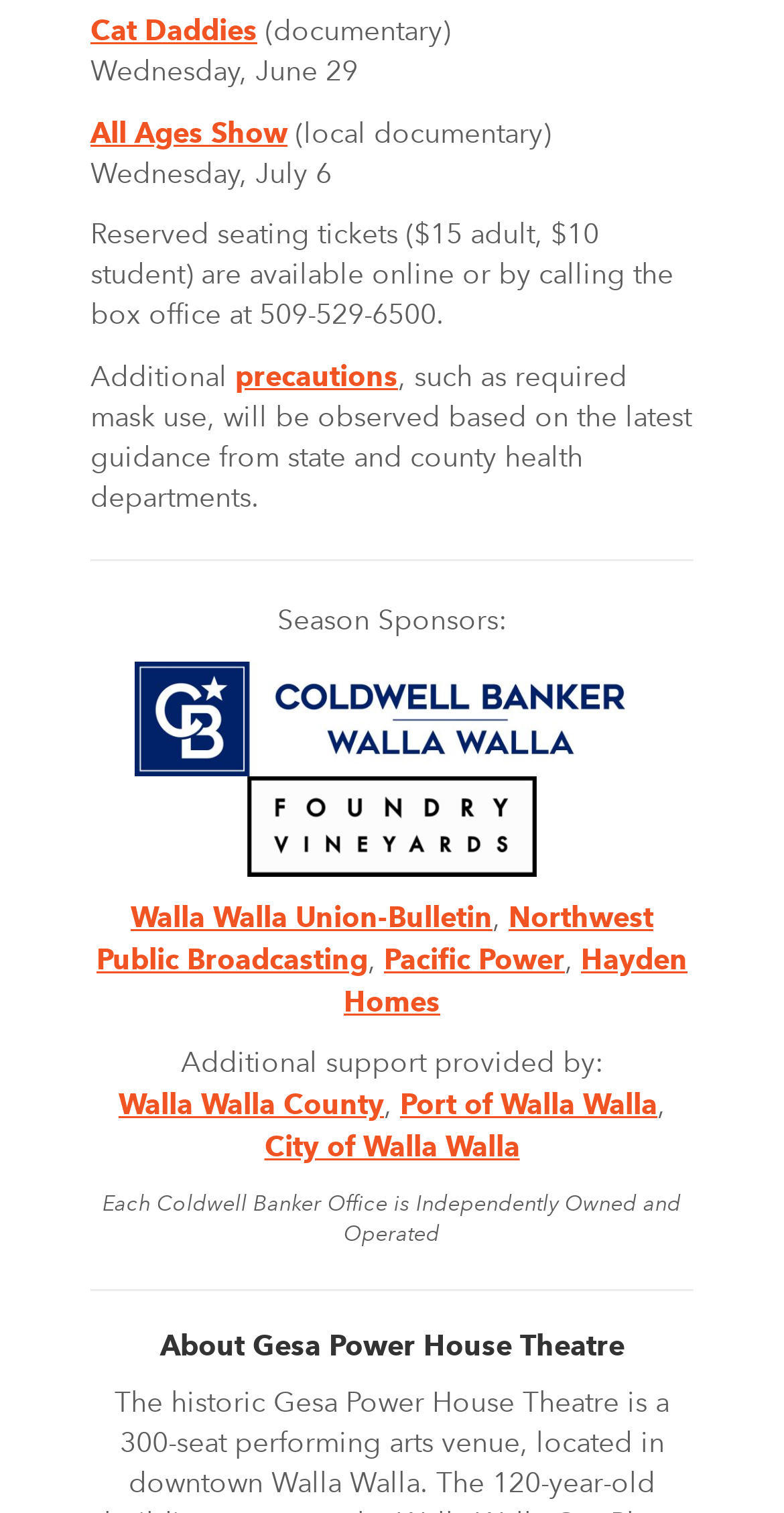Could you find the bounding box coordinates of the clickable area to complete this instruction: "Visit 'All Ages Show'"?

[0.115, 0.077, 0.367, 0.098]